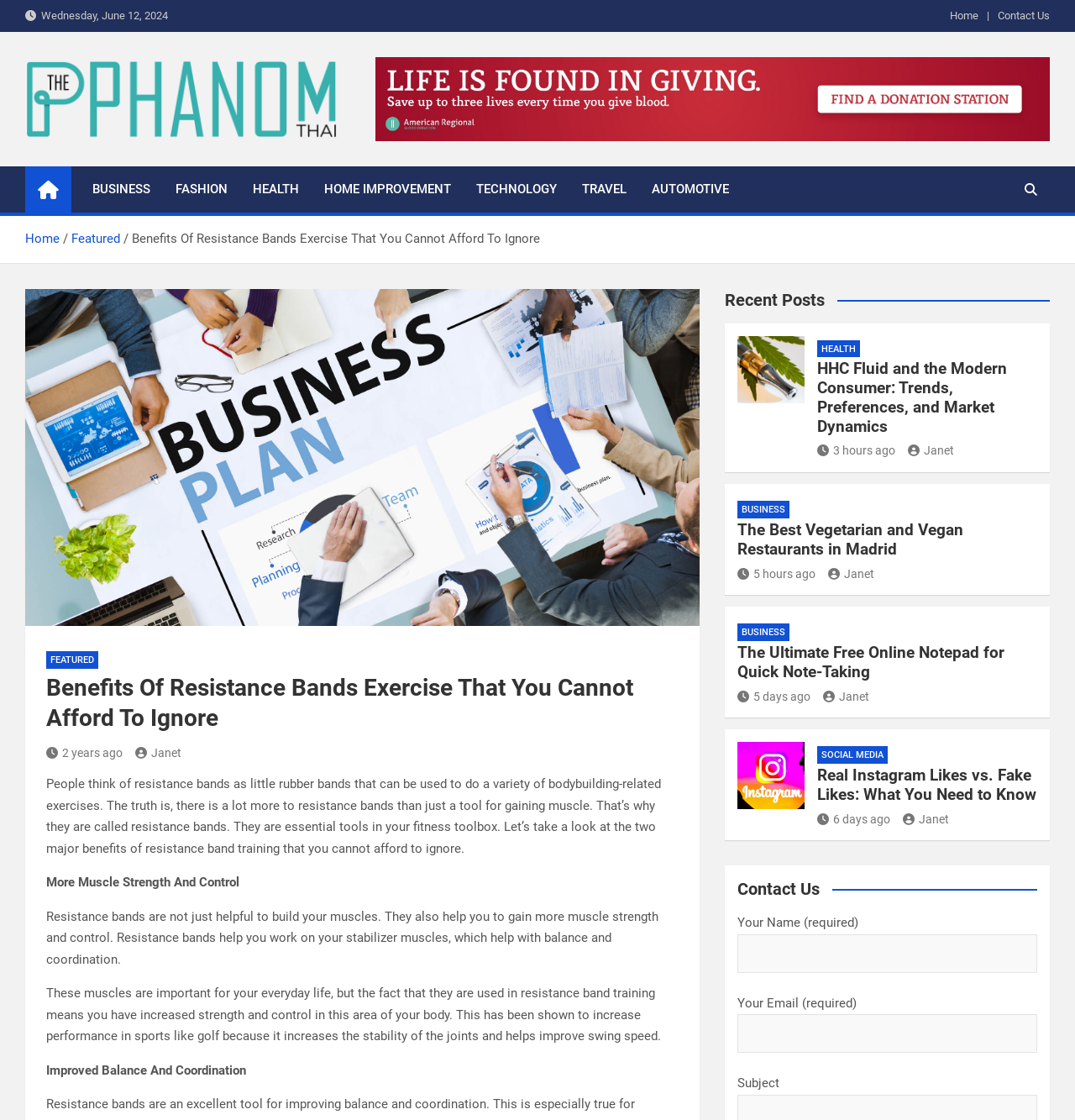Ascertain the bounding box coordinates for the UI element detailed here: "Business". The coordinates should be provided as [left, top, right, bottom] with each value being a float between 0 and 1.

[0.074, 0.148, 0.152, 0.19]